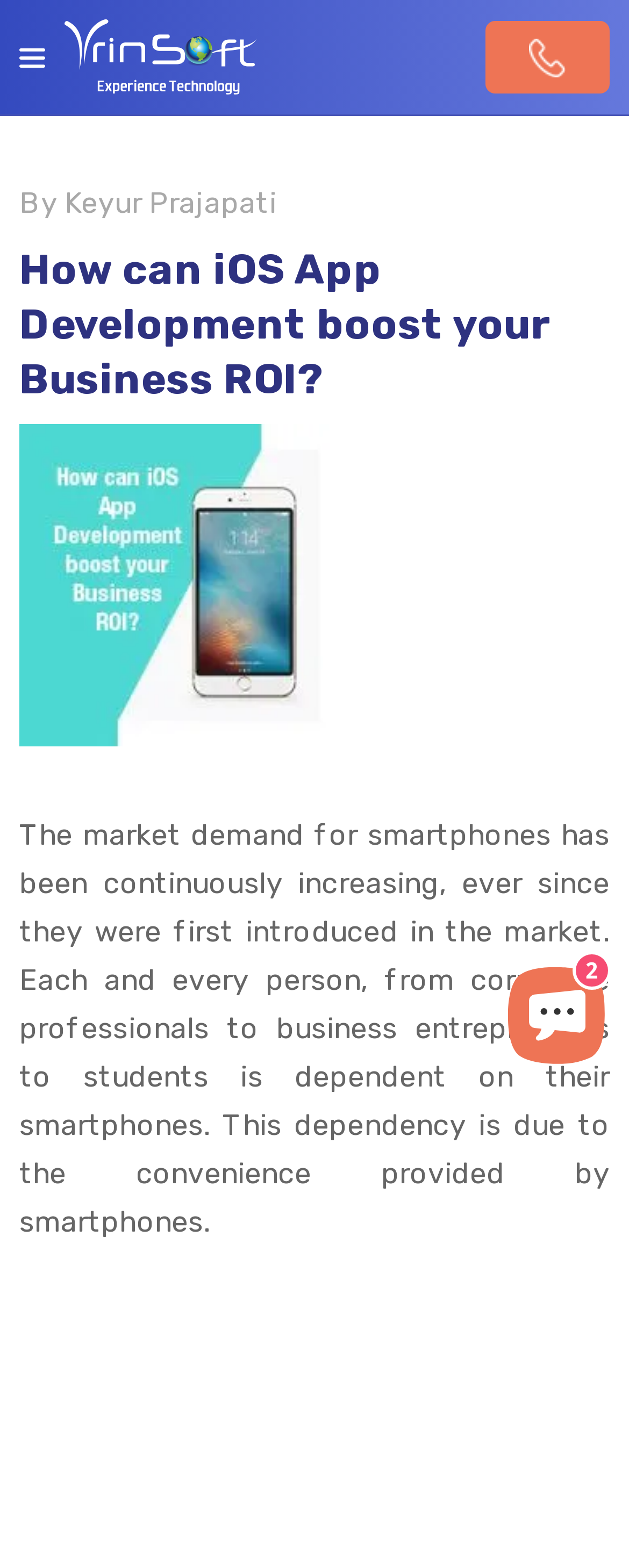Generate the text of the webpage's primary heading.

How can iOS App Development boost your Business ROI?